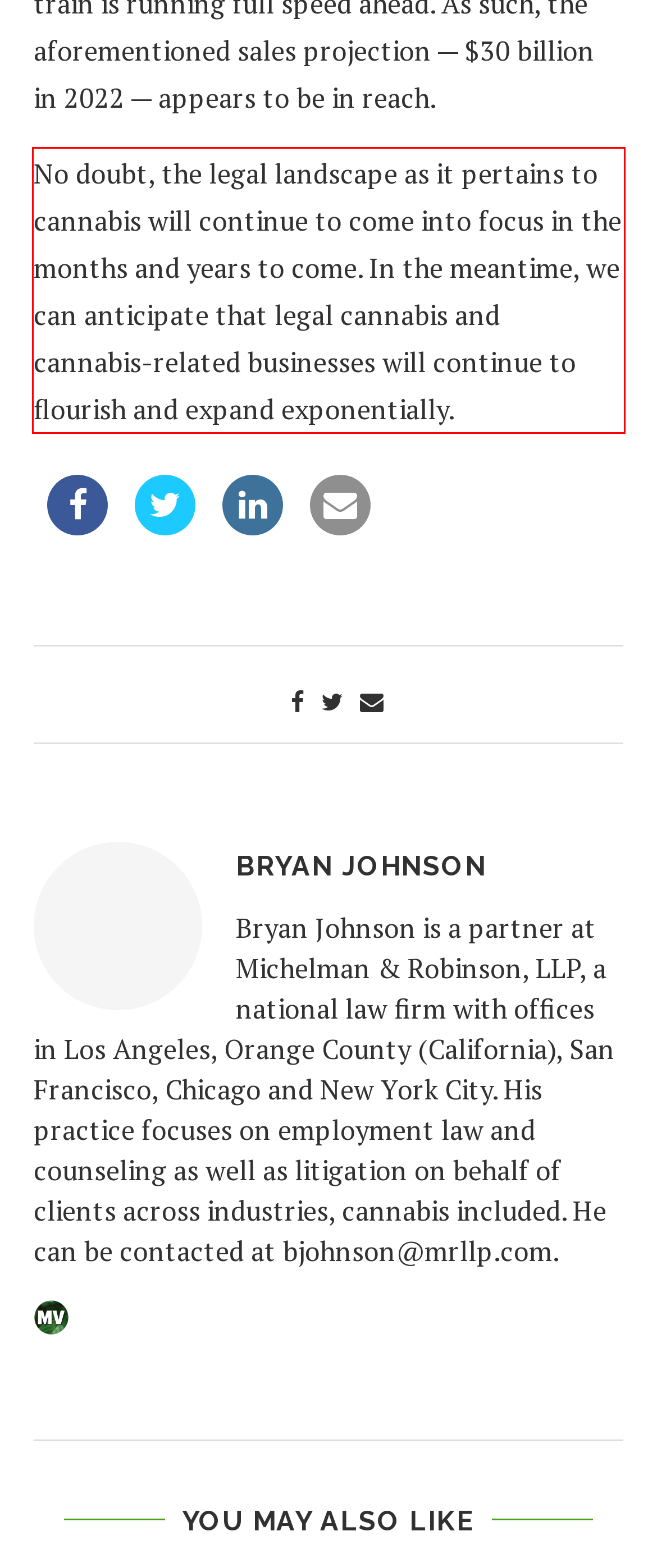Please look at the screenshot provided and find the red bounding box. Extract the text content contained within this bounding box.

No doubt, the legal landscape as it pertains to cannabis will continue to come into focus in the months and years to come. In the meantime, we can anticipate that legal cannabis and cannabis-related businesses will continue to flourish and expand exponentially.